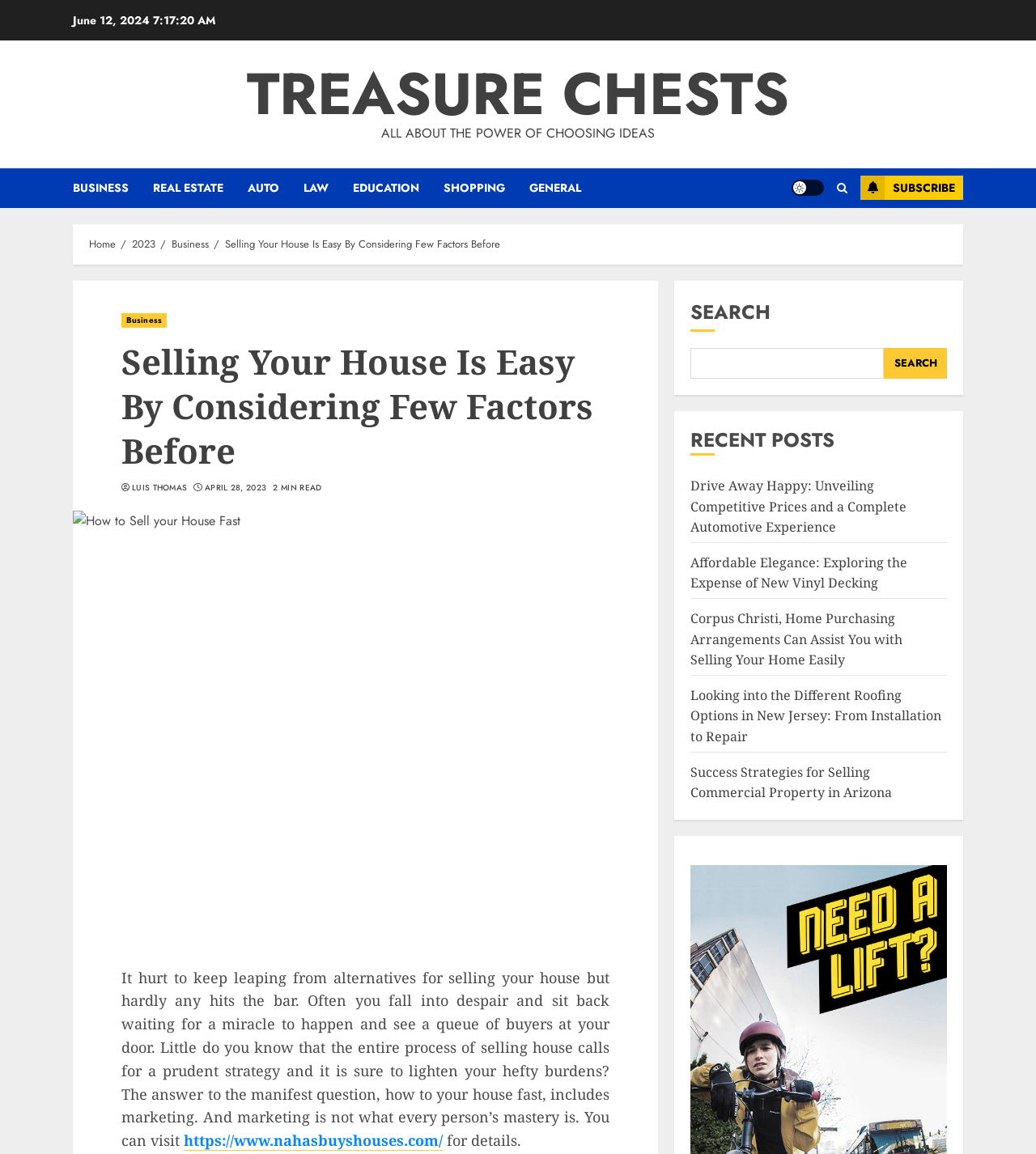Find the bounding box coordinates for the area that must be clicked to perform this action: "Click on the 'TREASURE CHESTS' link".

[0.238, 0.045, 0.762, 0.118]